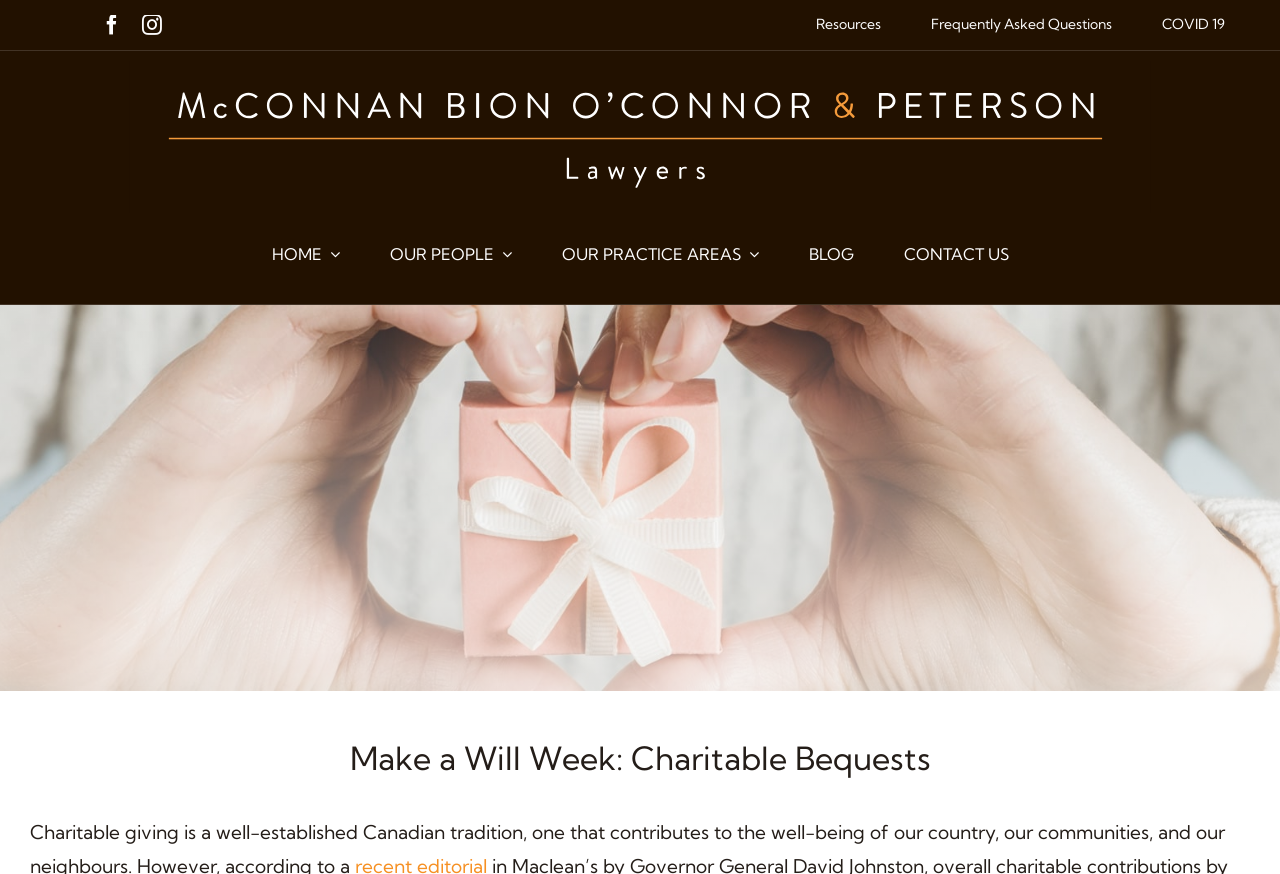What is the position of the 'Resources' link?
Based on the image, give a concise answer in the form of a single word or short phrase.

Upper right